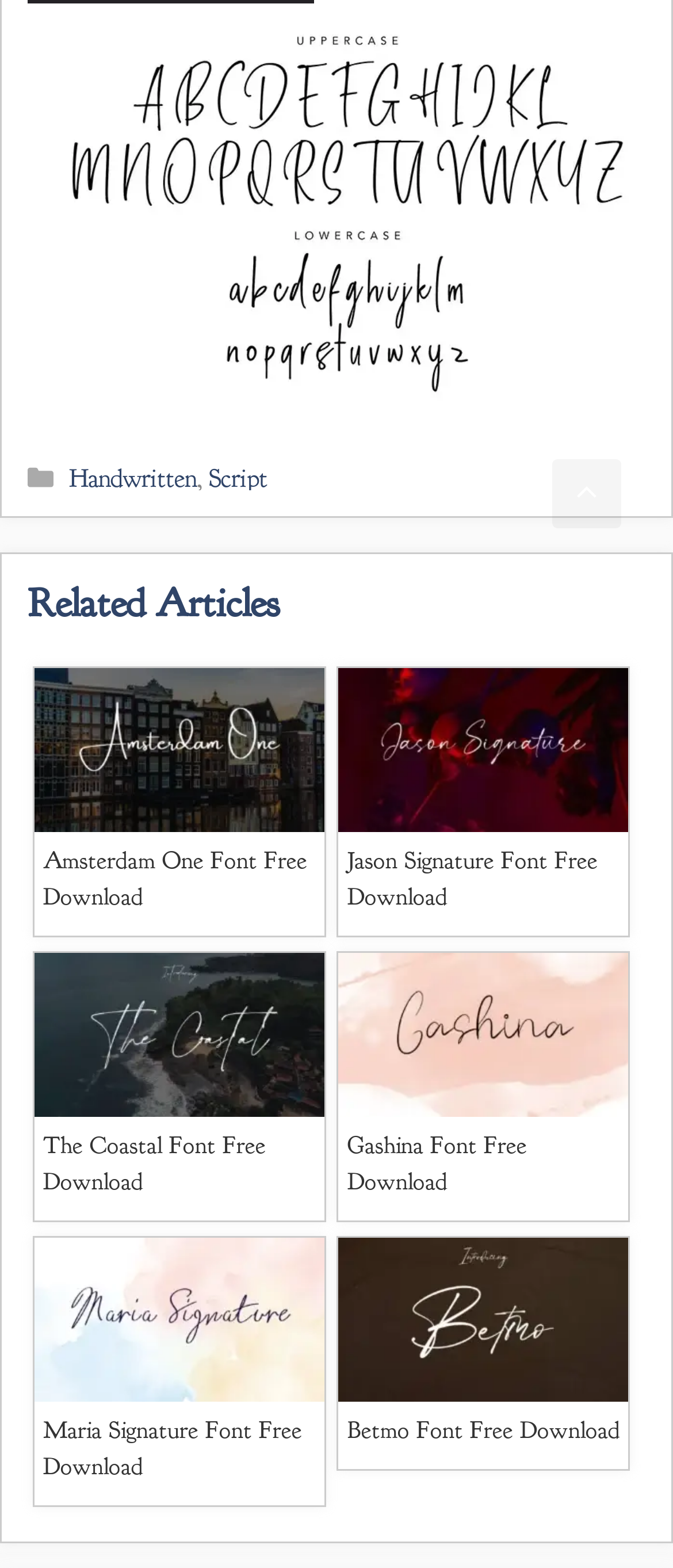Bounding box coordinates are specified in the format (top-left x, top-left y, bottom-right x, bottom-right y). All values are floating point numbers bounded between 0 and 1. Please provide the bounding box coordinate of the region this sentence describes: Betmo Font Free Download

[0.503, 0.894, 0.934, 0.93]